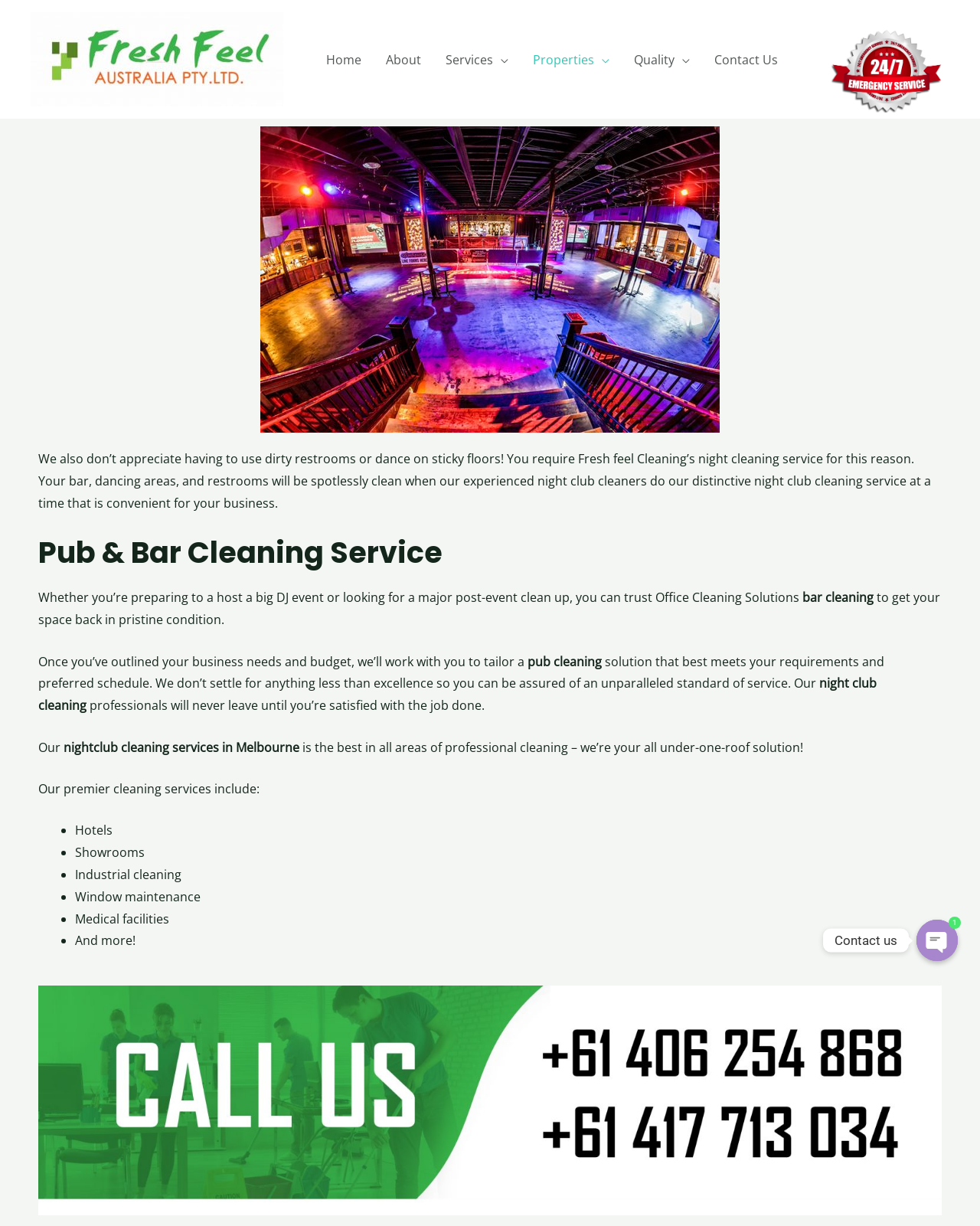Could you provide the bounding box coordinates for the portion of the screen to click to complete this instruction: "Click on the 'Pub & Bar Cleaning Service' heading"?

[0.039, 0.435, 0.961, 0.466]